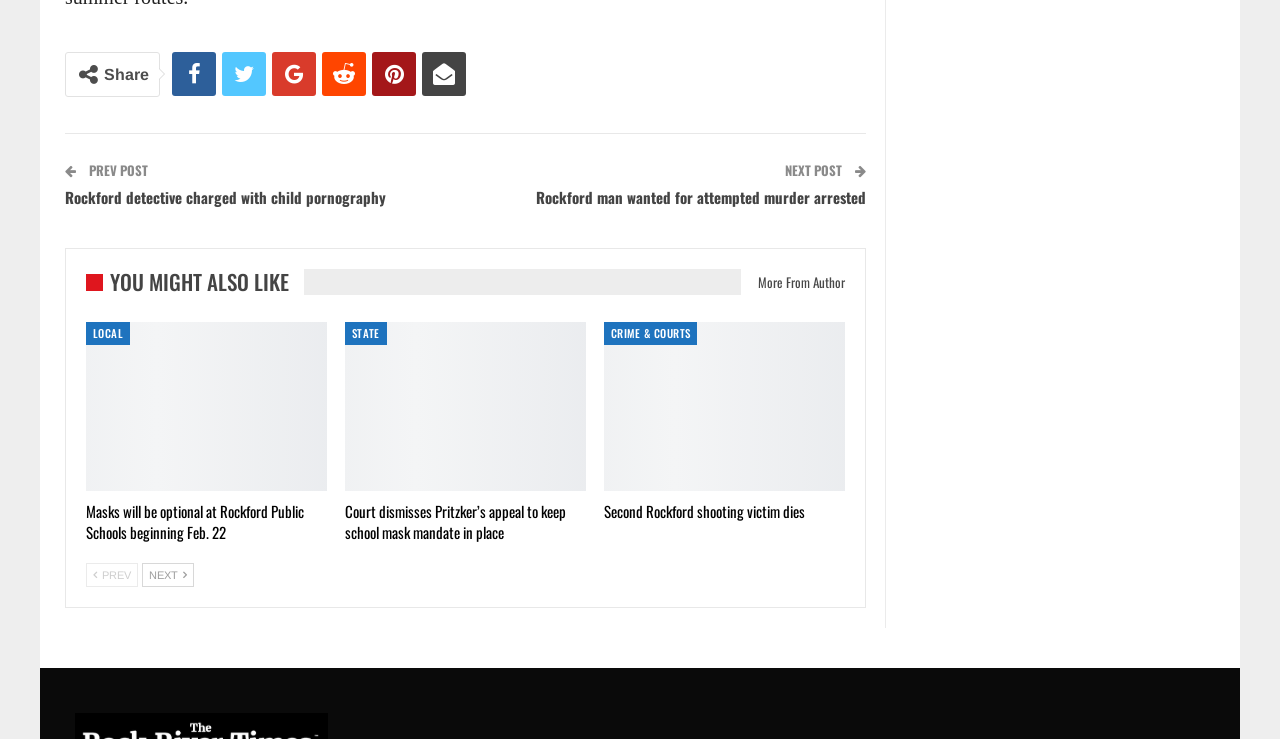What type of content is featured on this webpage?
Answer the question in a detailed and comprehensive manner.

The webpage contains multiple links with titles that appear to be news headlines, such as 'Rockford detective charged with child pornography' and 'Masks will be optional at Rockford Public Schools beginning Feb. 22', suggesting that the webpage features news articles or blog posts.